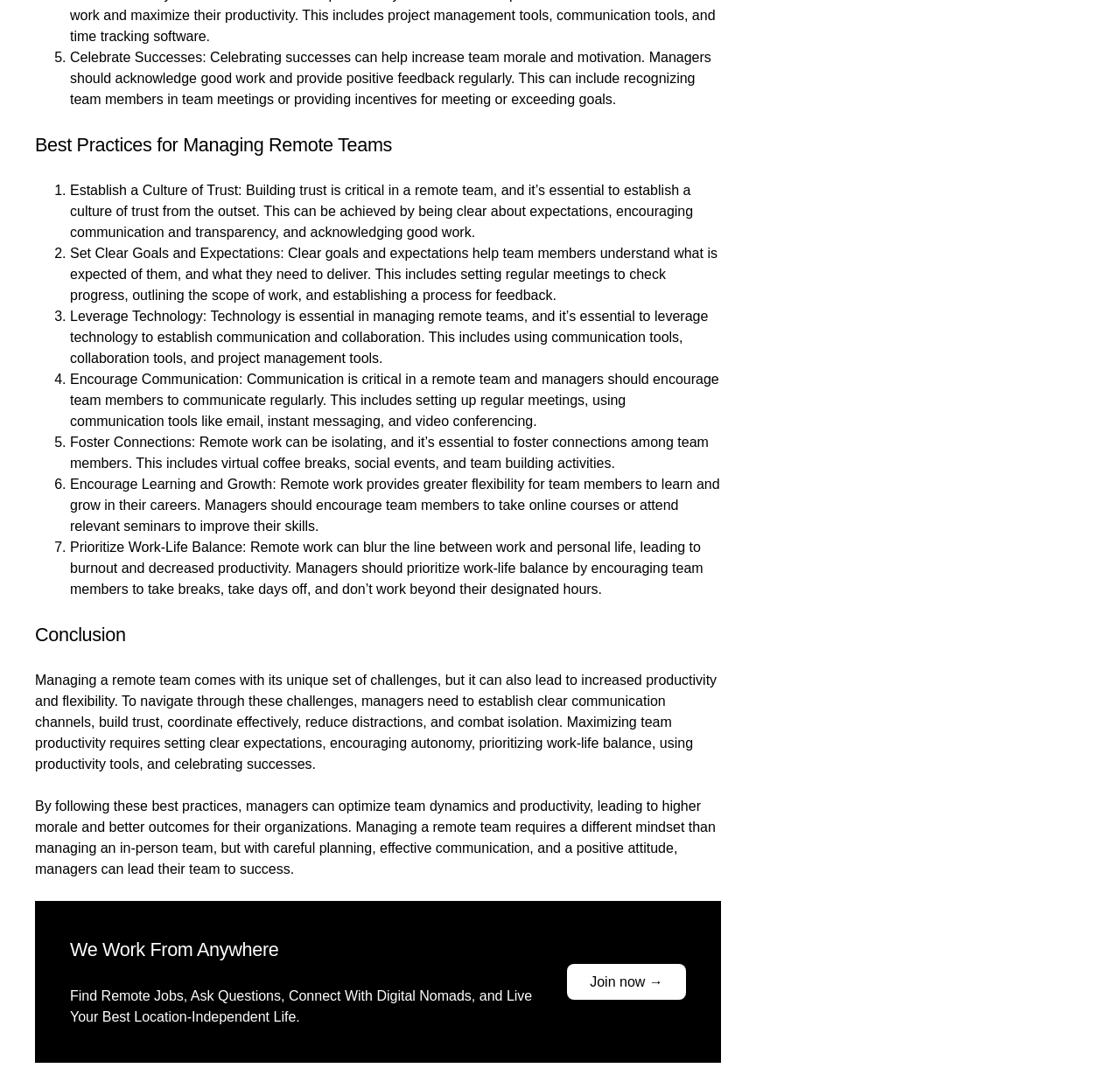Respond concisely with one word or phrase to the following query:
How many best practices are mentioned for managing remote teams?

7